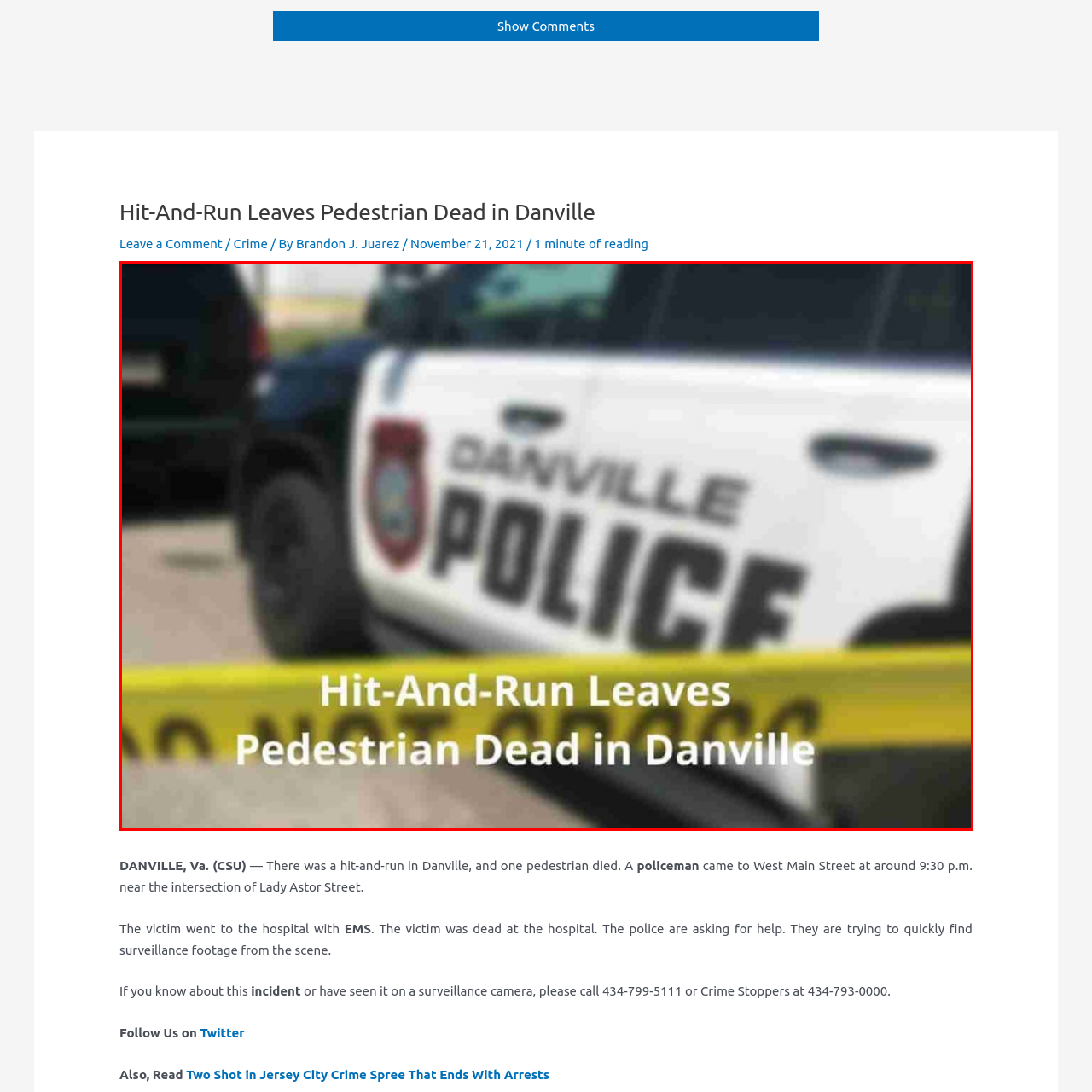What is the outcome of the hit-and-run incident in Danville?
Carefully examine the image highlighted by the red bounding box and provide a detailed answer to the question.

The bold text overlaid on the image reads 'Hit-And-Run Leaves Pedestrian Dead in Danville', which clearly indicates that the incident resulted in a pedestrian fatality, highlighting the gravity of the situation.